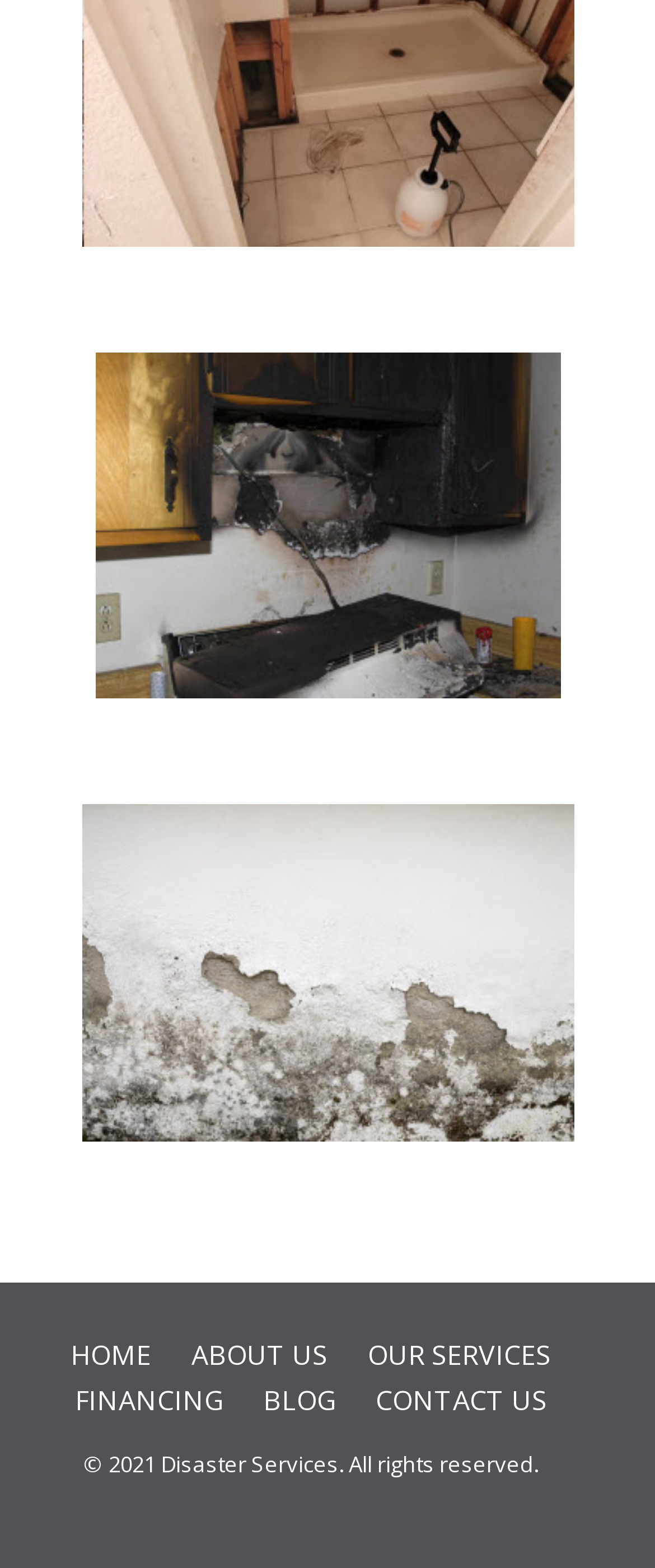Predict the bounding box coordinates of the area that should be clicked to accomplish the following instruction: "Go to the Fire Damage Restoration page". The bounding box coordinates should consist of four float numbers between 0 and 1, i.e., [left, top, right, bottom].

[0.194, 0.461, 0.806, 0.486]